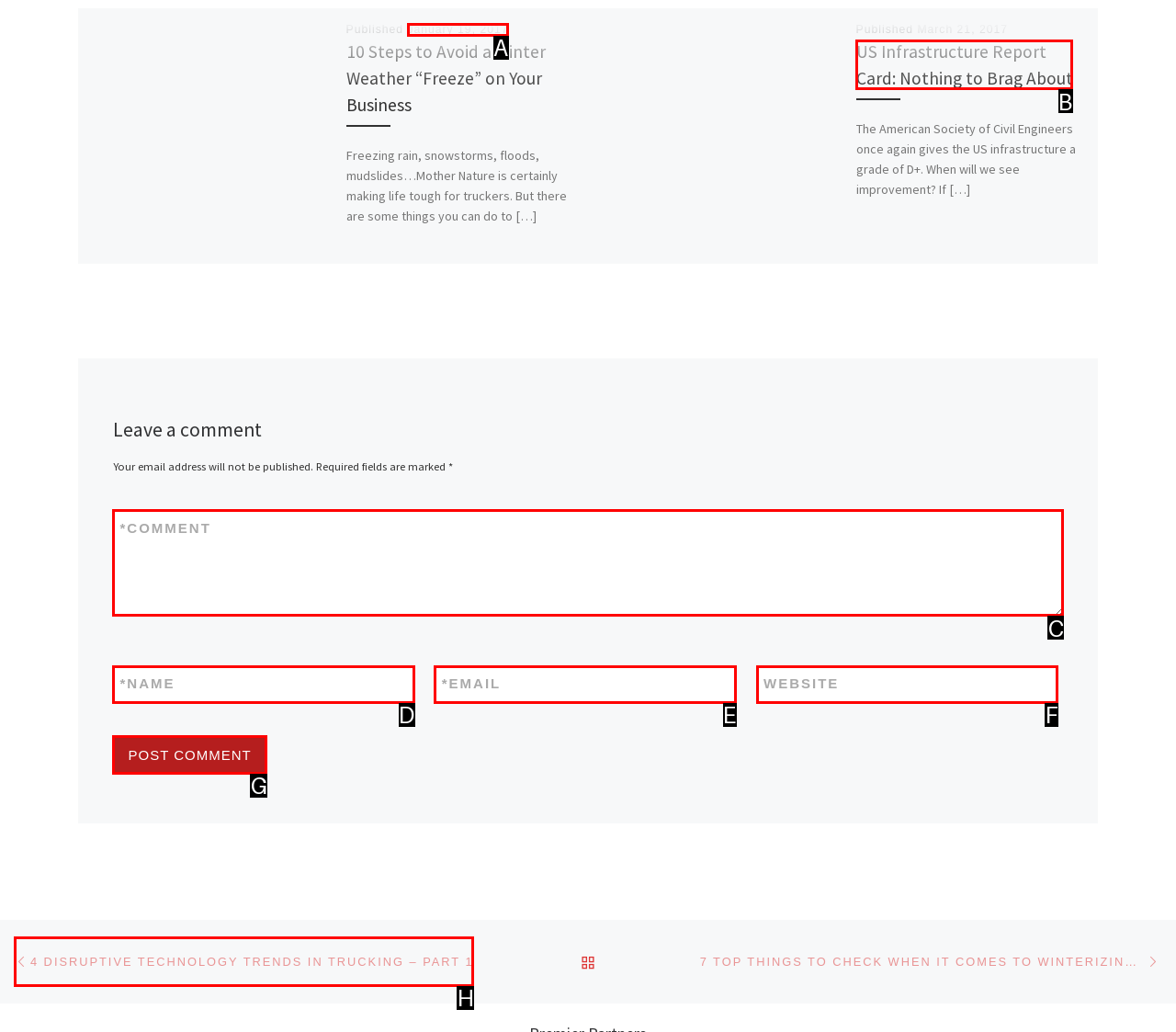Point out the letter of the HTML element you should click on to execute the task: Click on the 'HOME' link
Reply with the letter from the given options.

None